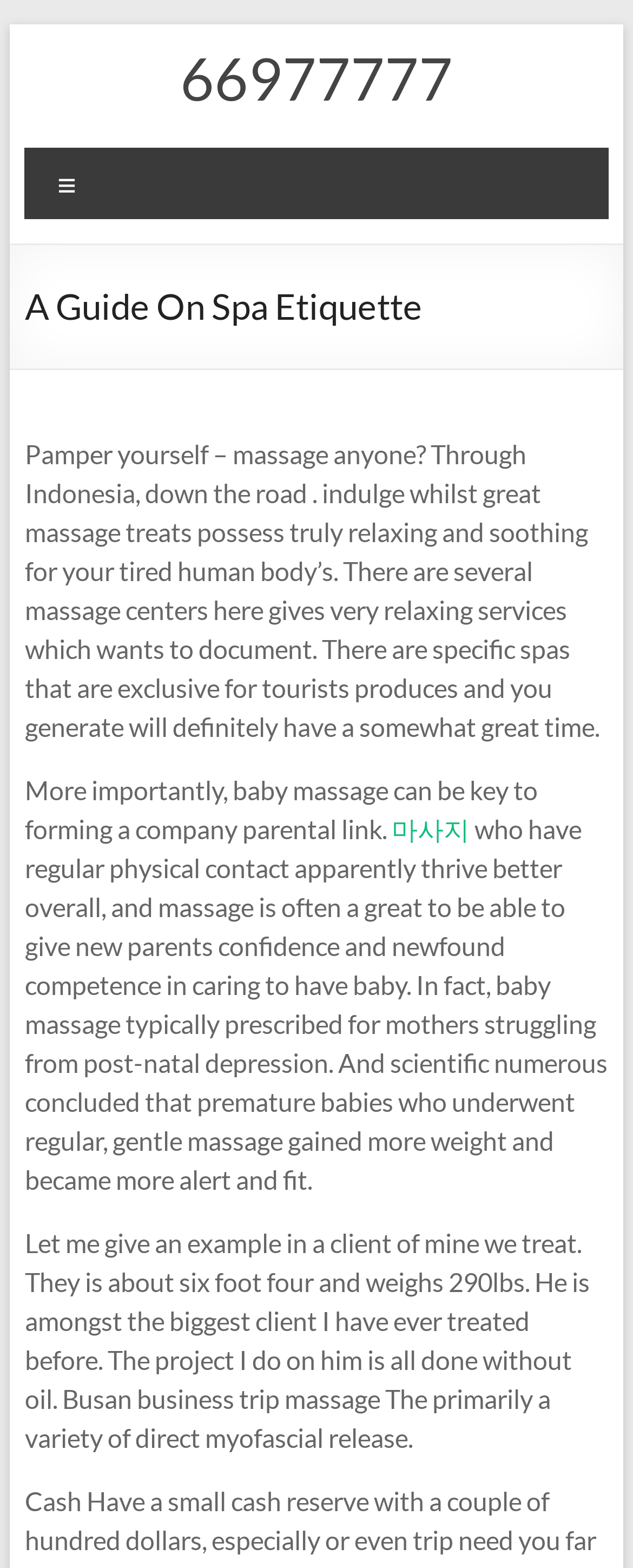What is the purpose of baby massage?
Based on the image, answer the question with a single word or brief phrase.

Forming parental link